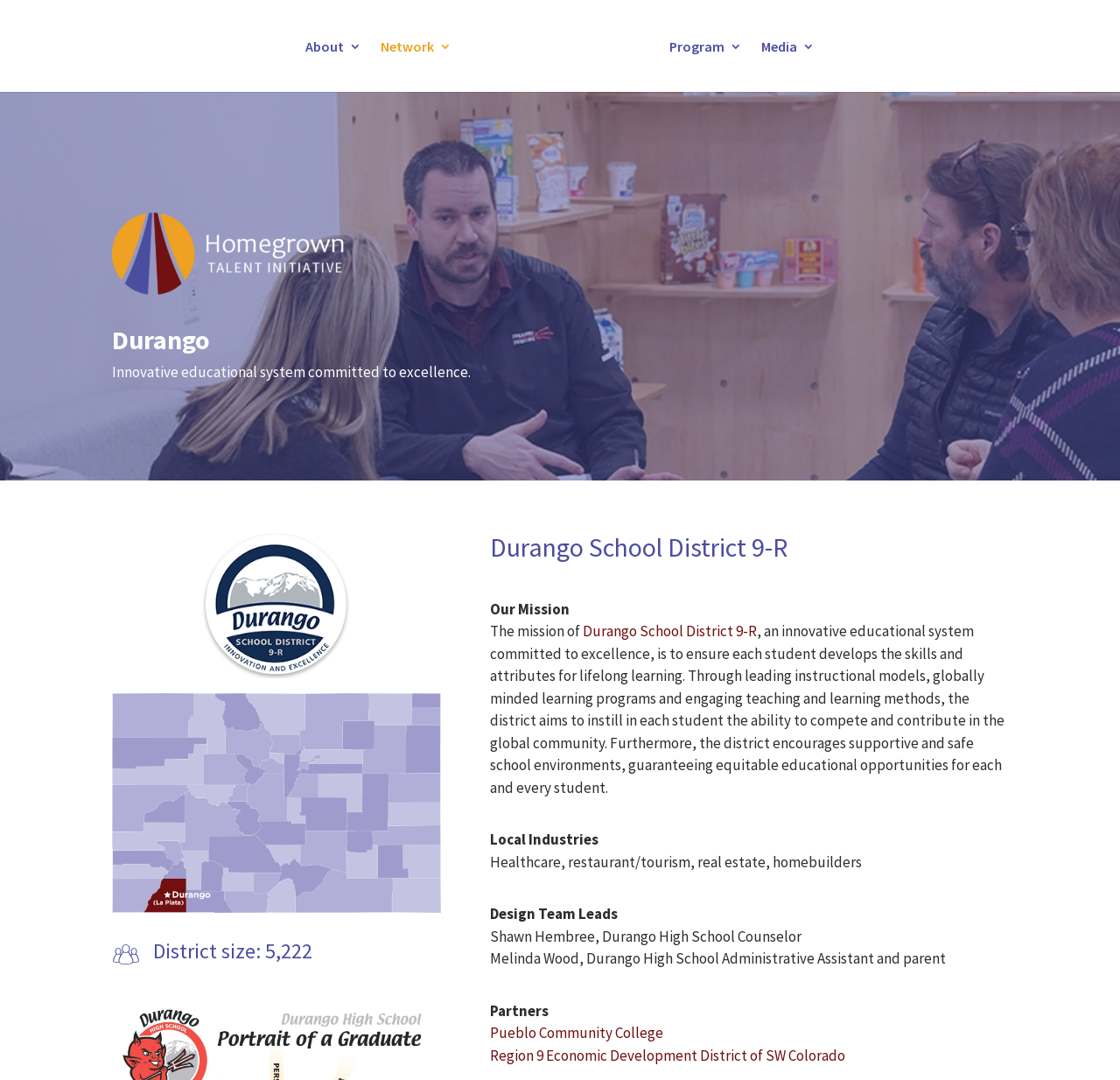Please find the bounding box for the following UI element description. Provide the coordinates in (top-left x, top-left y, bottom-right x, bottom-right y) format, with values between 0 and 1: Durango School District 9-R

[0.52, 0.575, 0.676, 0.593]